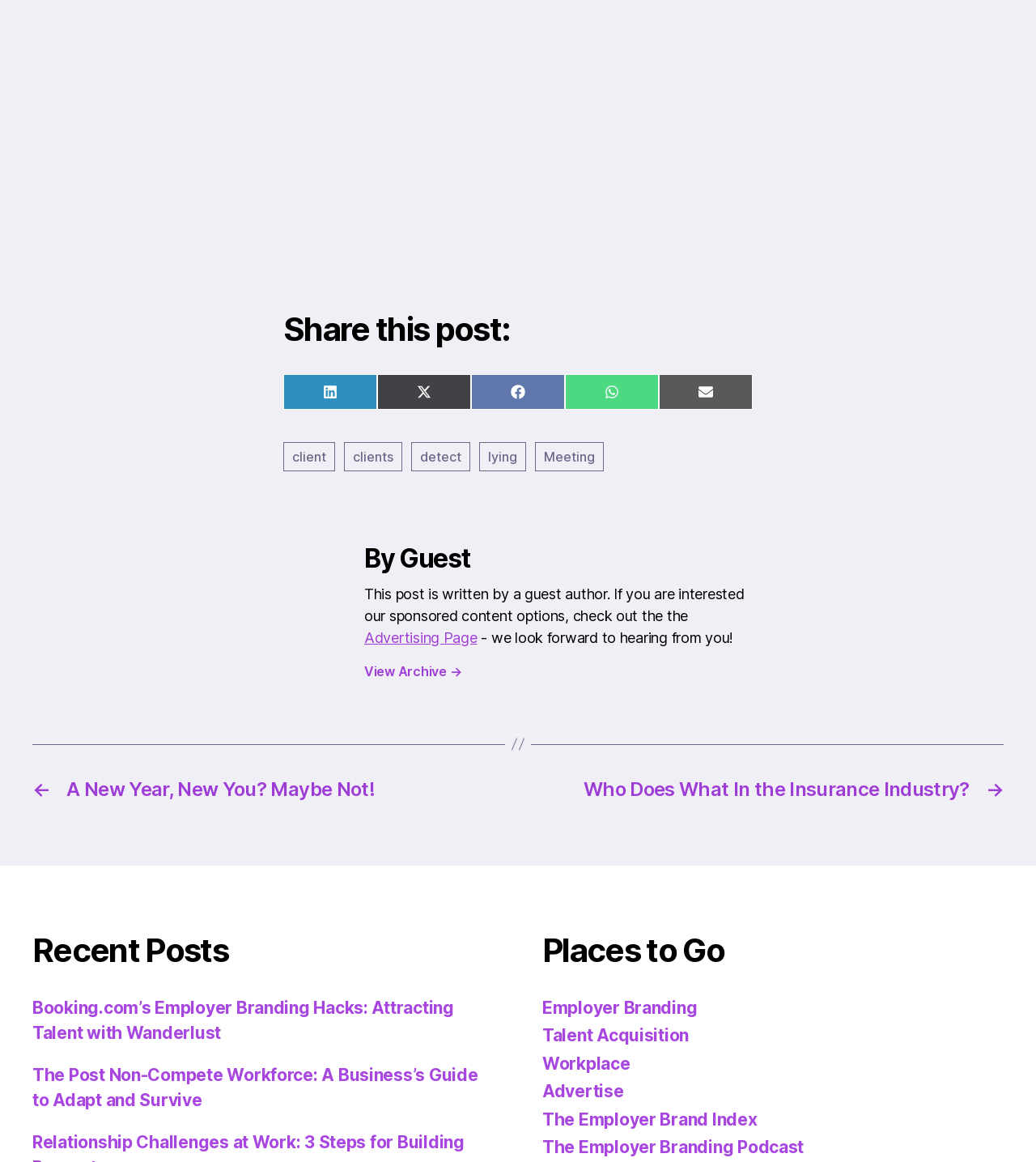Indicate the bounding box coordinates of the element that needs to be clicked to satisfy the following instruction: "Check out the 'Advertising Page'". The coordinates should be four float numbers between 0 and 1, i.e., [left, top, right, bottom].

[0.352, 0.541, 0.461, 0.556]